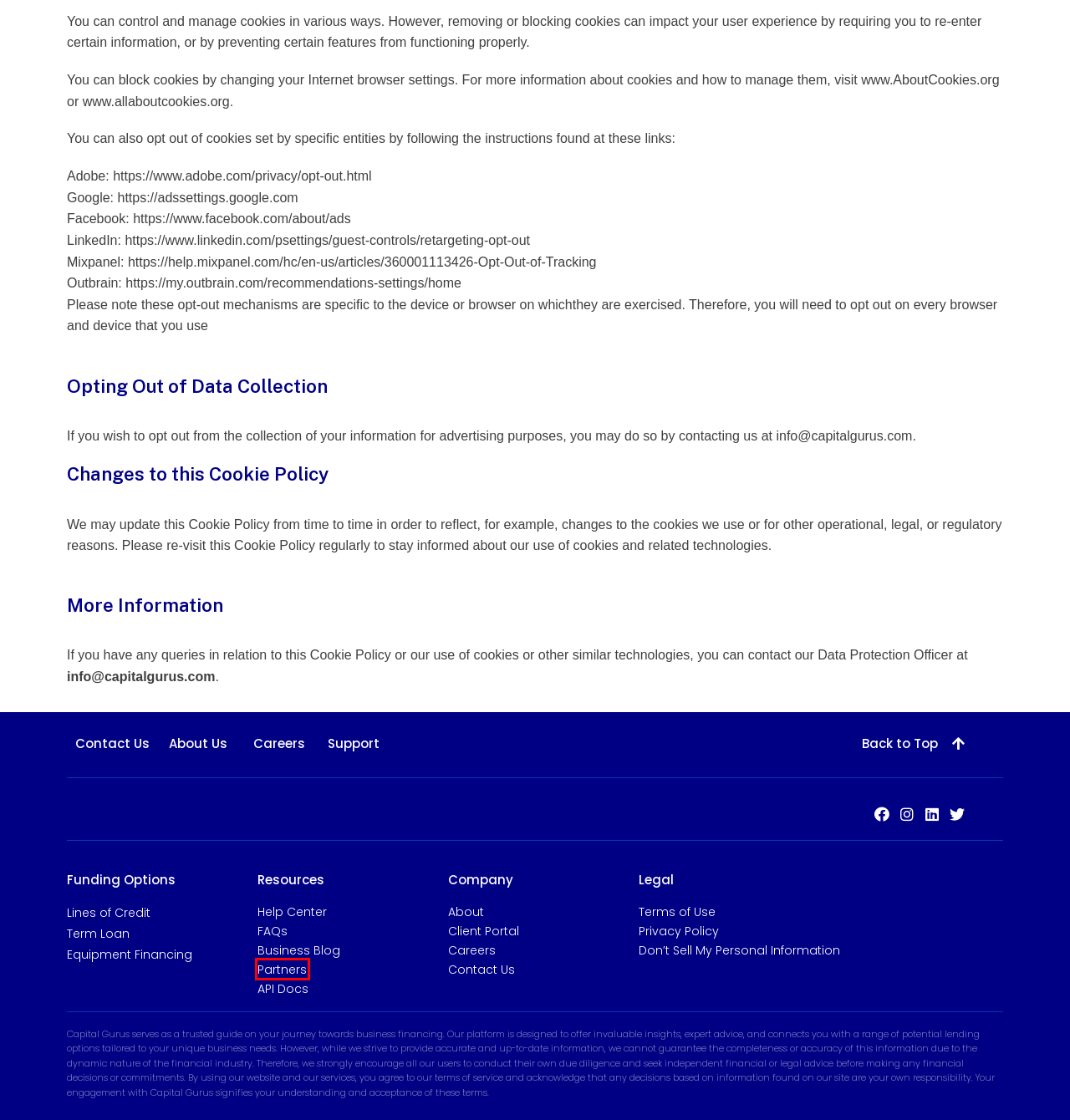Examine the screenshot of a webpage with a red rectangle bounding box. Select the most accurate webpage description that matches the new webpage after clicking the element within the bounding box. Here are the candidates:
A. Line of Credit - Capital Gurus®
B. Privacy Policy - Capital Gurus®
C. FAQ - Capital Gurus®
D. Partner with us - Capital Gurus®
E. Equipment Financing - Capital Gurus®
F. About us - Capital Gurus®
G. Term Loans - Capital Gurus®
H. API Docs - Capital Gurus®

D